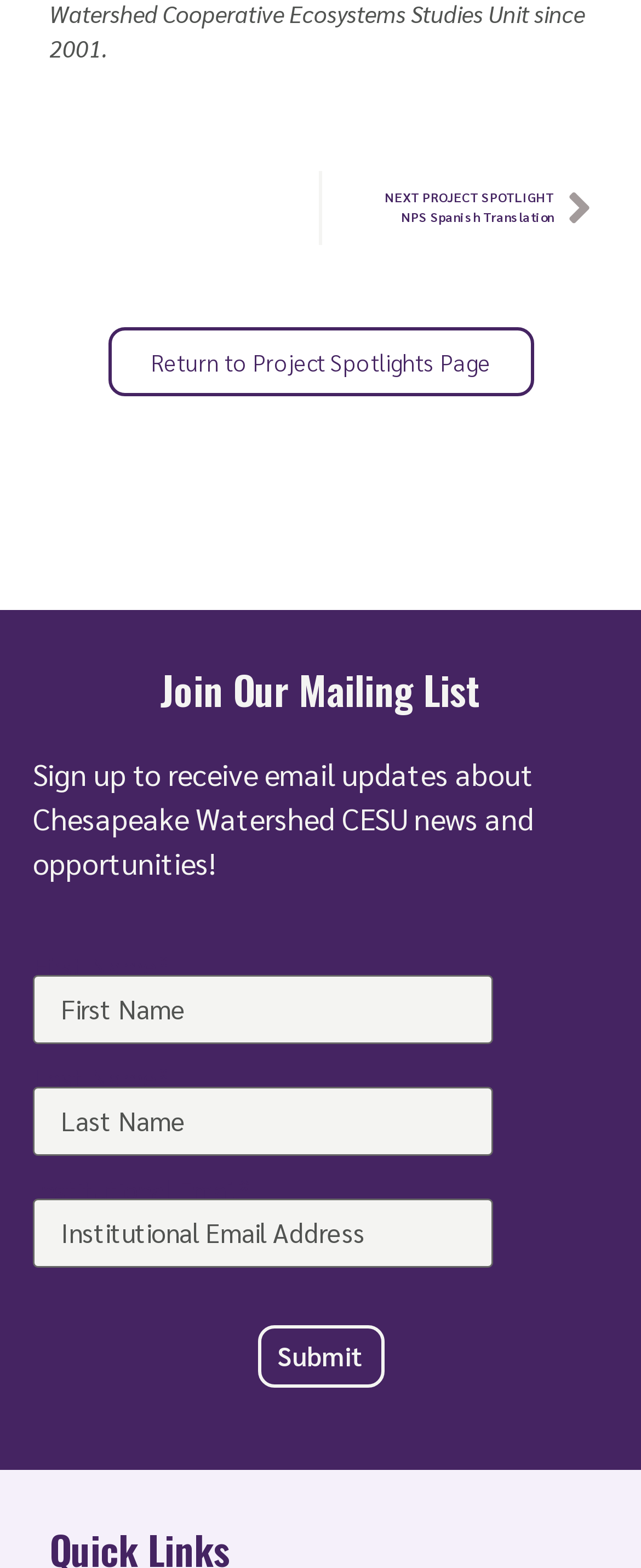What is the text on the button at the bottom of the form?
From the image, respond using a single word or phrase.

Submit